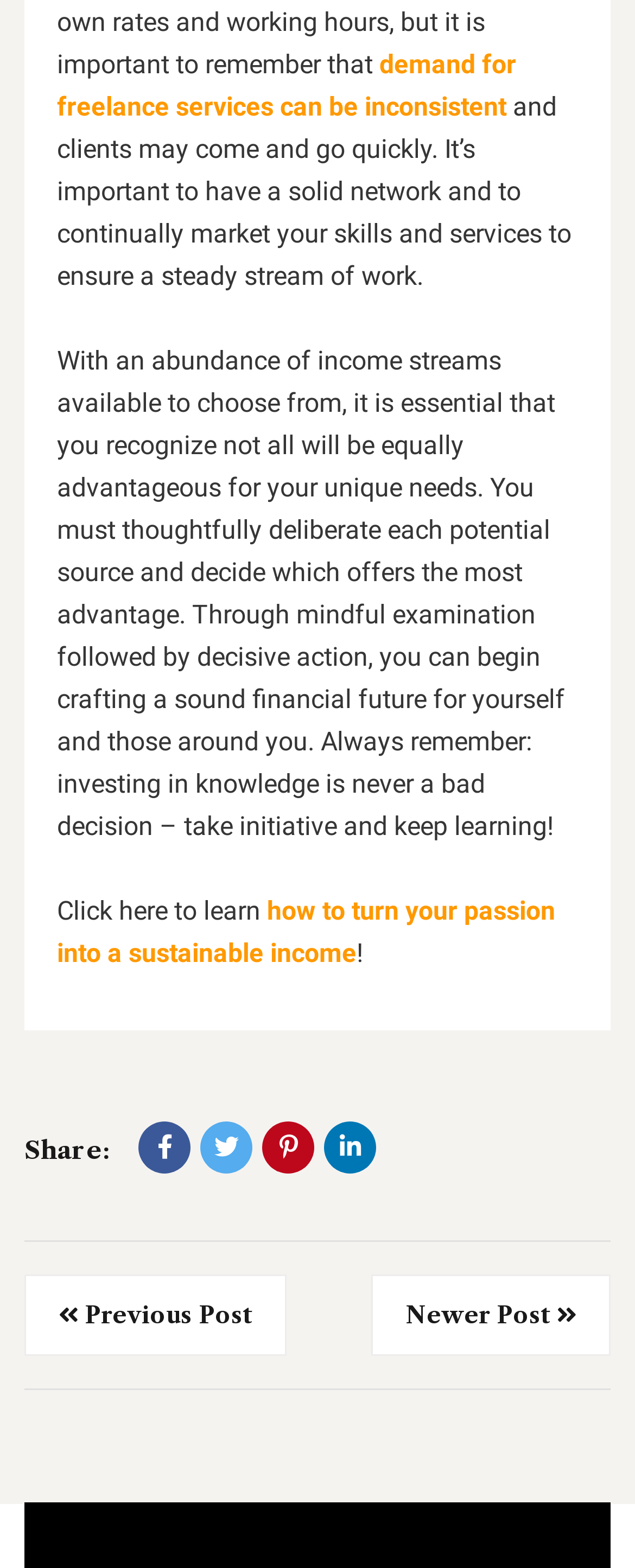Given the element description Previous Post, identify the bounding box coordinates for the UI element on the webpage screenshot. The format should be (top-left x, top-left y, bottom-right x, bottom-right y), with values between 0 and 1.

[0.038, 0.813, 0.451, 0.864]